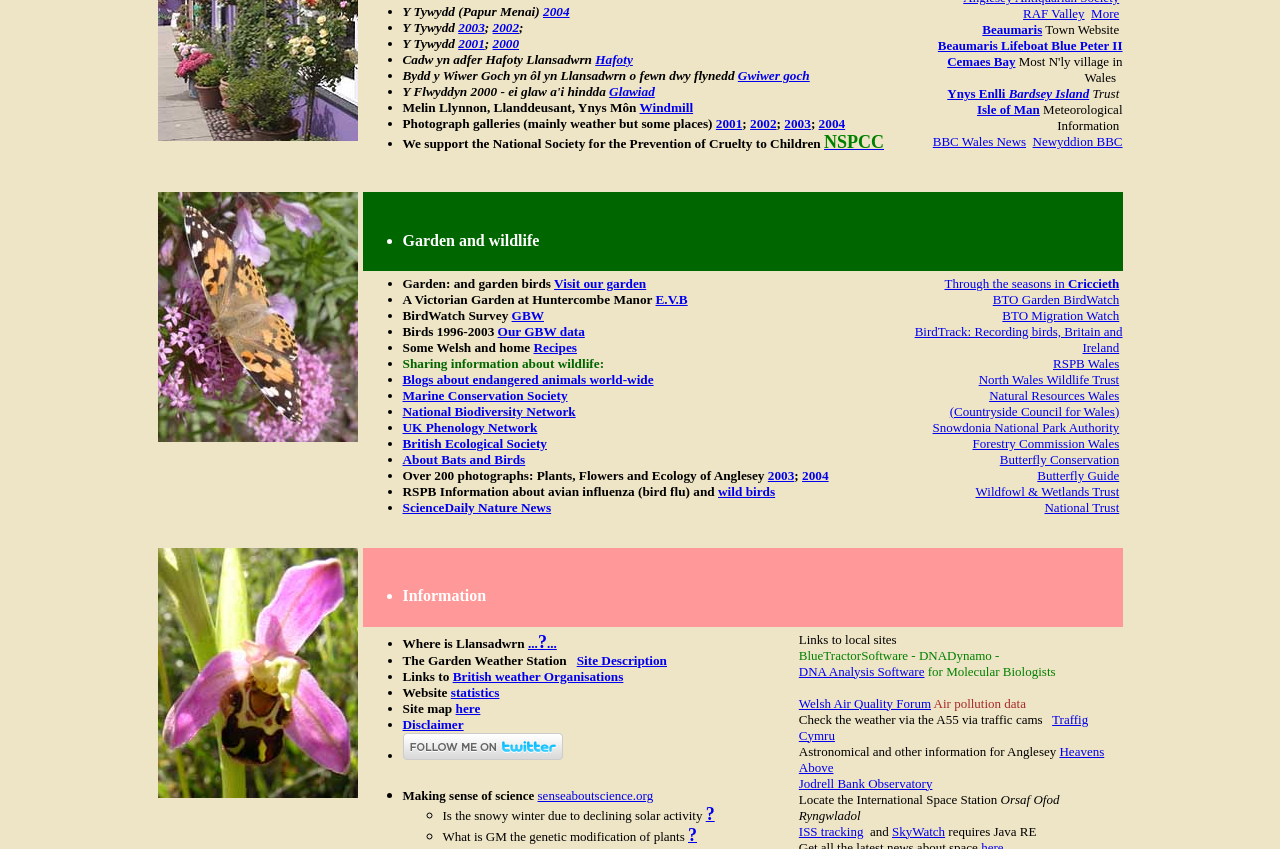How many list markers are there in the second row of the table?
Please interpret the details in the image and answer the question thoroughly.

I counted the number of list marker elements within the second row element of the table, which is 8.